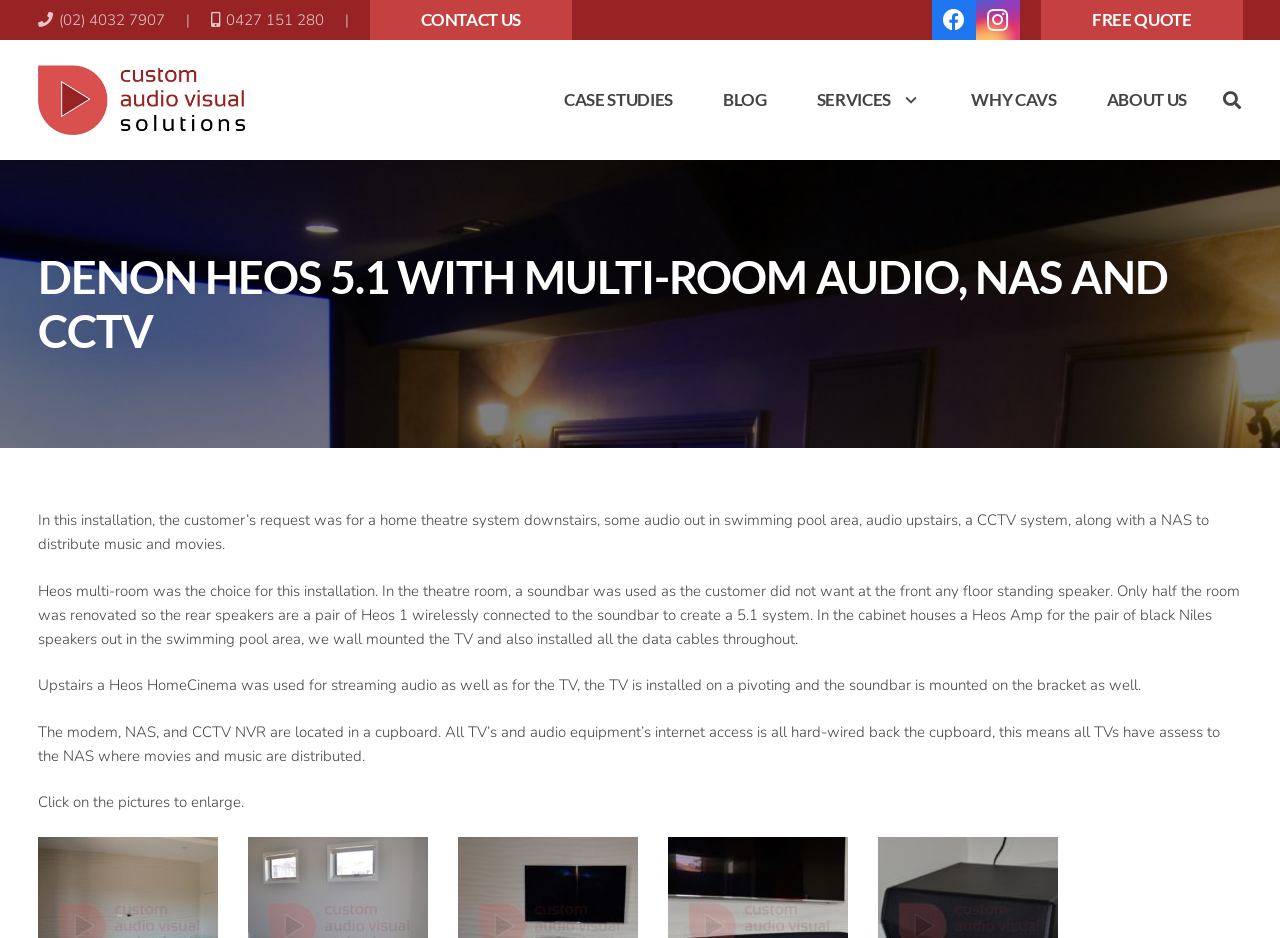Please provide a comprehensive answer to the question based on the screenshot: How are the TVs and audio equipment connected to the internet?

I found the answer by reading the StaticText element that describes the installation, specifically the part that says 'All TV’s and audio equipment’s internet access is all hard-wired back the cupboard...'.